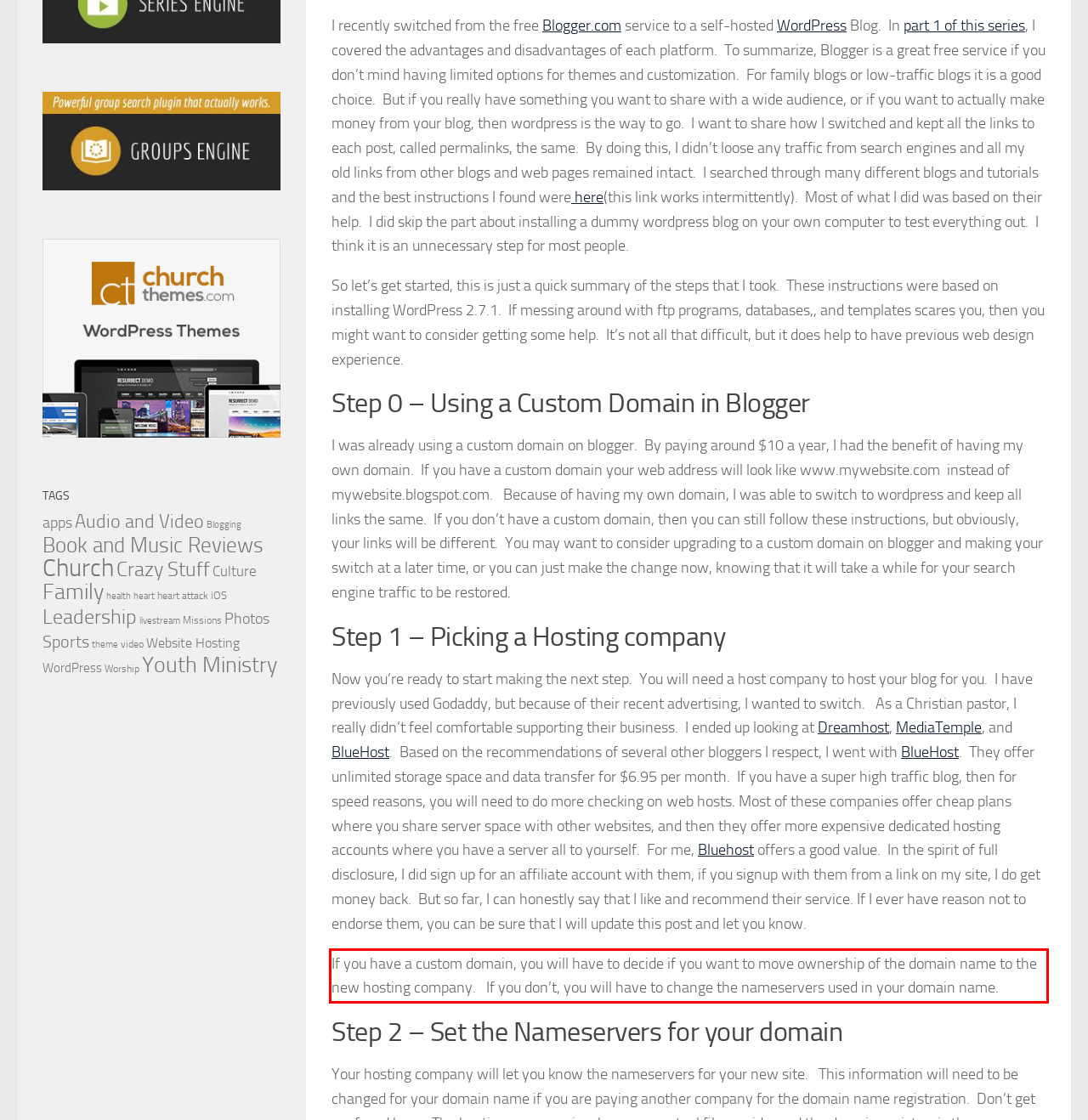Please analyze the screenshot of a webpage and extract the text content within the red bounding box using OCR.

If you have a custom domain, you will have to decide if you want to move ownership of the domain name to the new hosting company. If you don’t, you will have to change the nameservers used in your domain name.